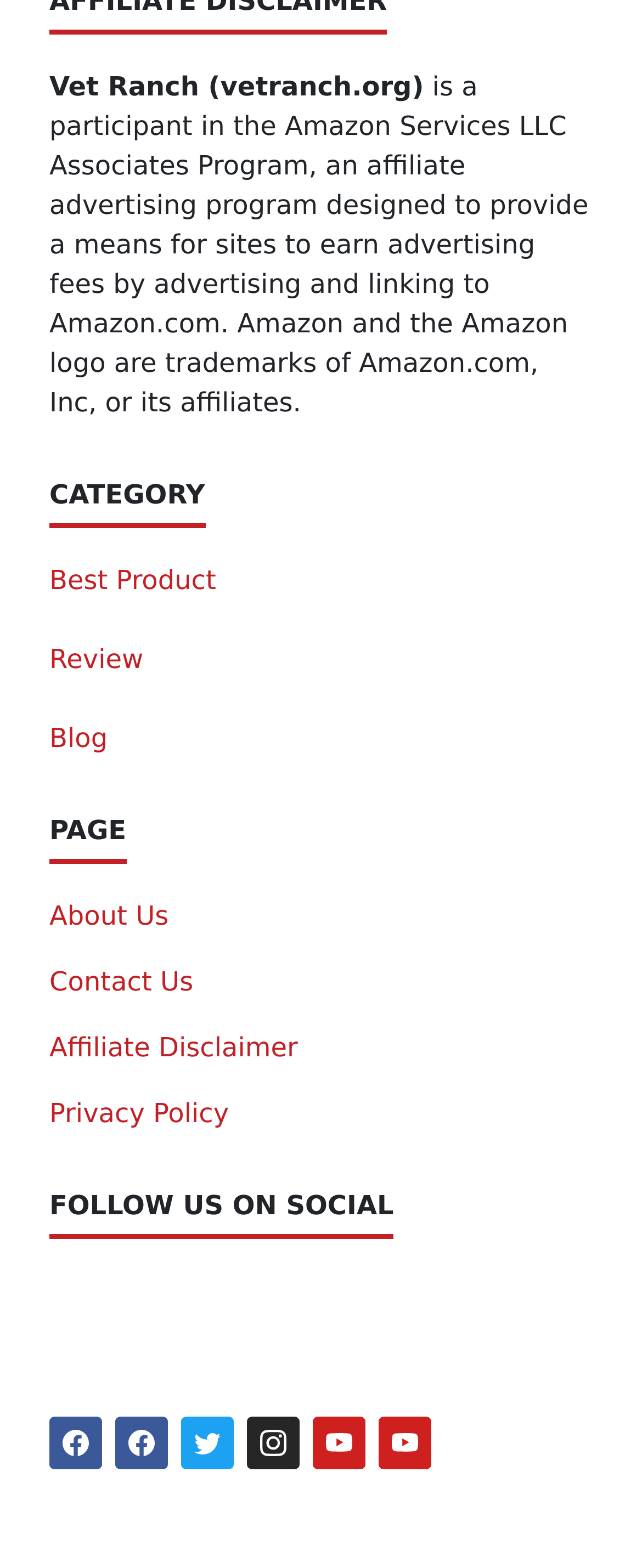Respond to the question with just a single word or phrase: 
What is the last link in the bottom section?

Youtube